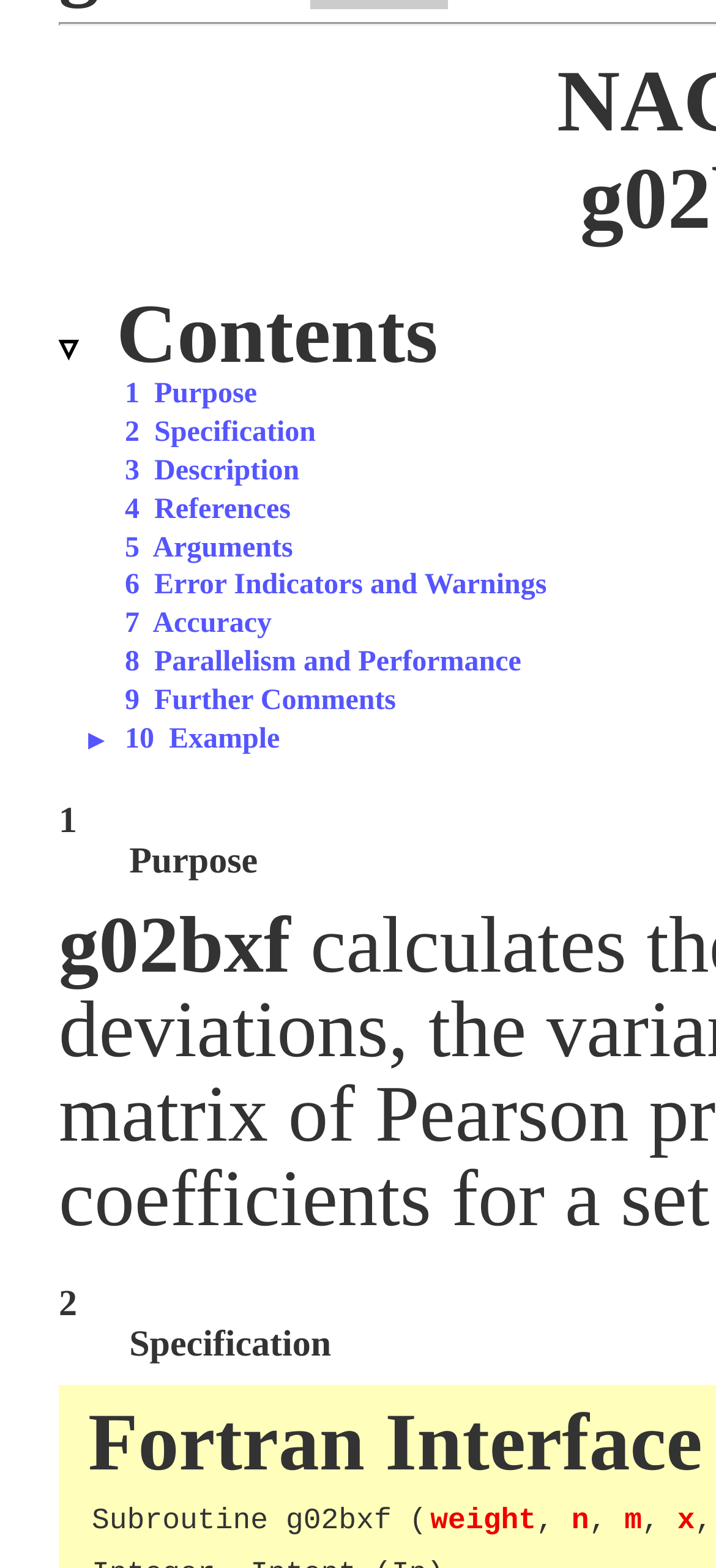Provide the bounding box coordinates of the HTML element this sentence describes: "9 Further Comments".

[0.174, 0.437, 0.553, 0.457]